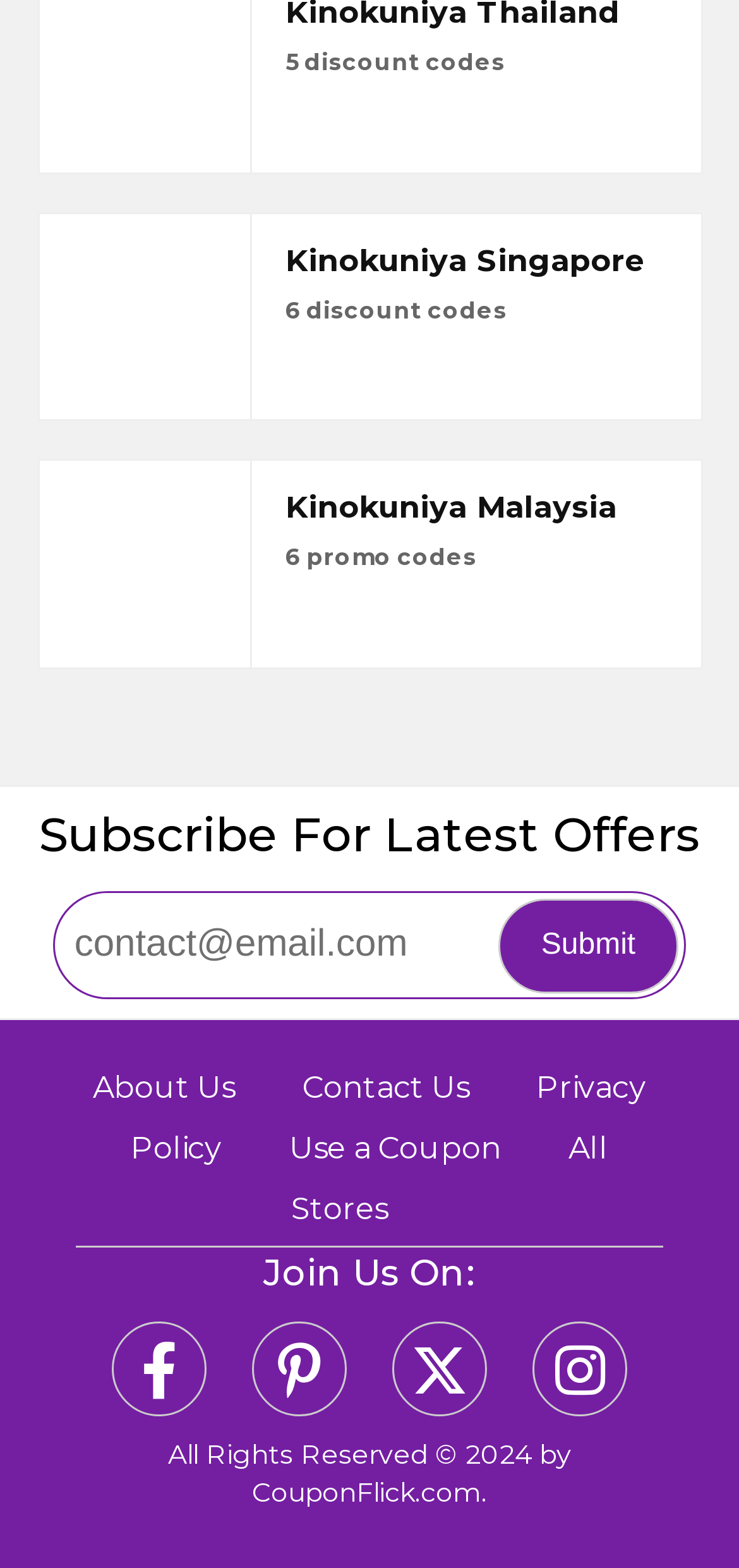Identify the bounding box coordinates of the region that should be clicked to execute the following instruction: "View all stores".

[0.394, 0.721, 0.823, 0.783]